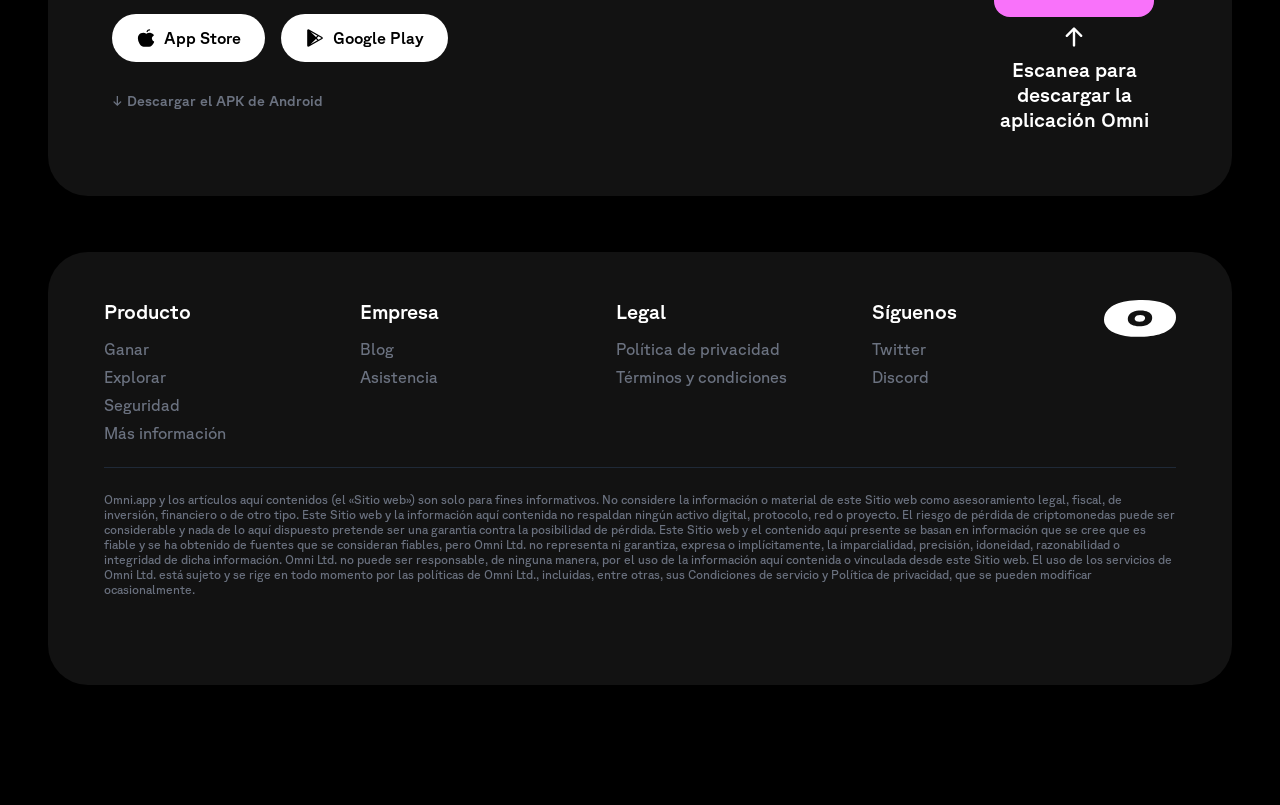Extract the bounding box coordinates for the HTML element that matches this description: "Política de privacidad". The coordinates should be four float numbers between 0 and 1, i.e., [left, top, right, bottom].

[0.481, 0.422, 0.609, 0.445]